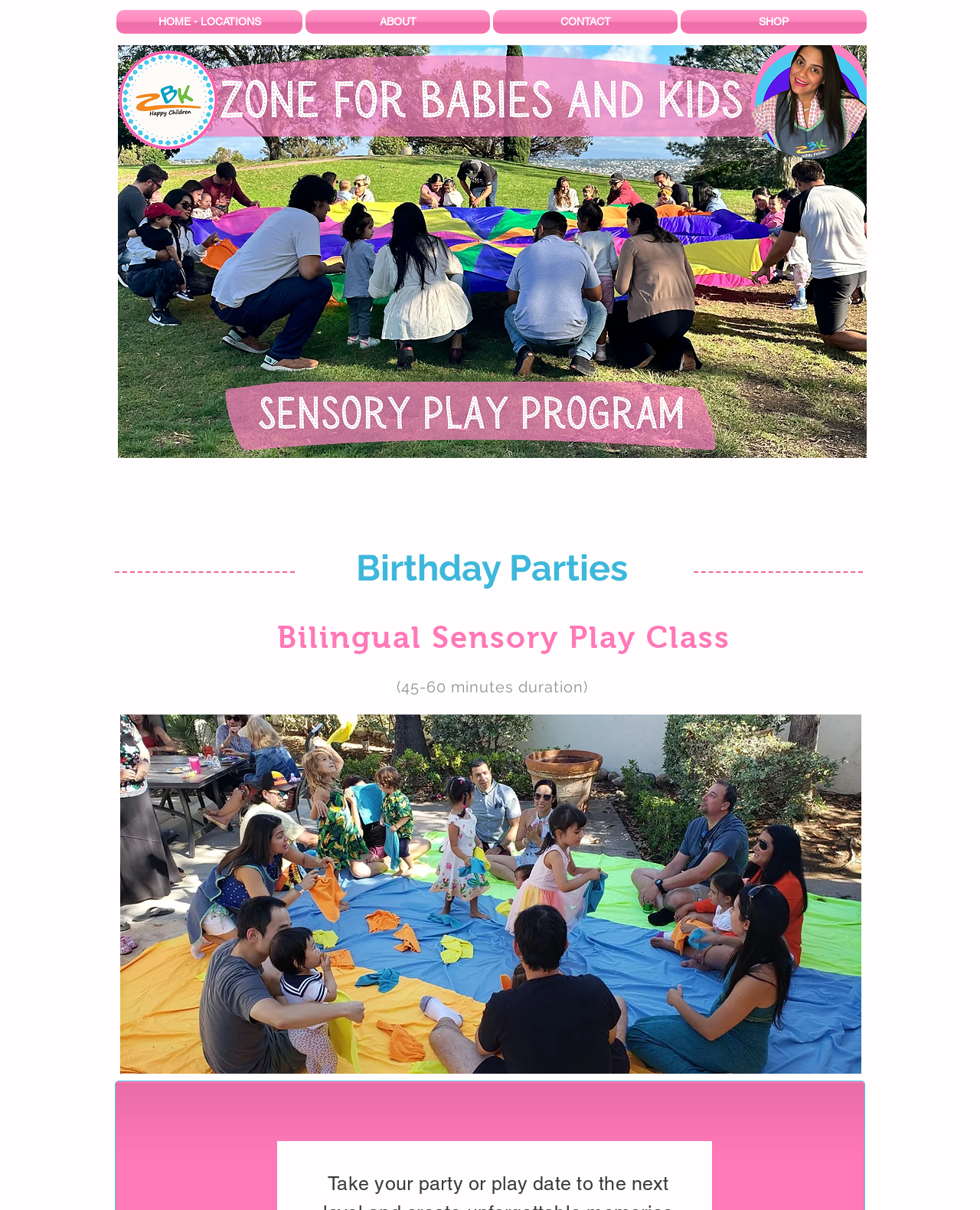Identify the bounding box for the described UI element. Provide the coordinates in (top-left x, top-left y, bottom-right x, bottom-right y) format with values ranging from 0 to 1: HOME - LOCATIONS

[0.119, 0.008, 0.31, 0.028]